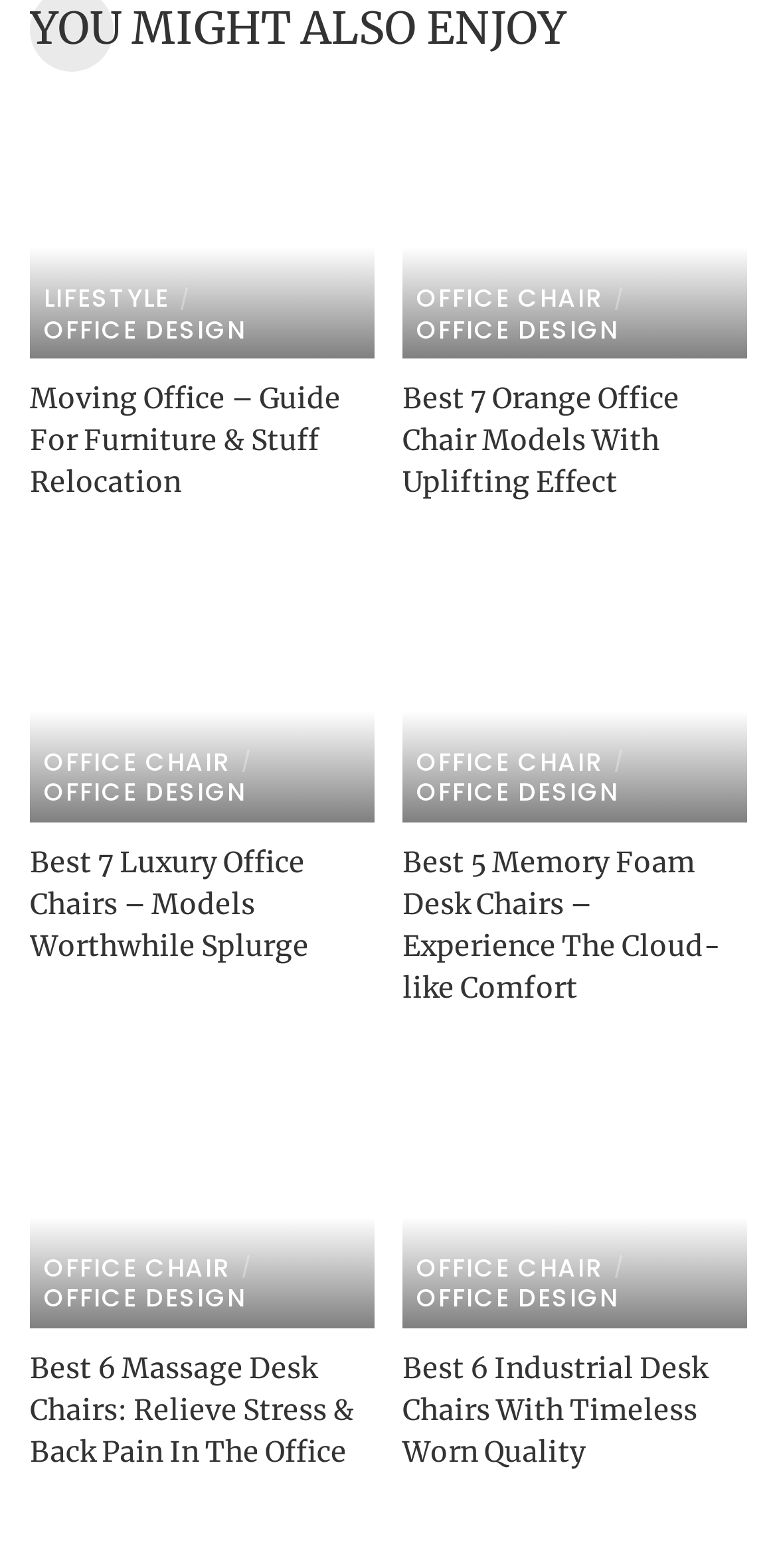What is the tone of this webpage?
Please respond to the question with a detailed and informative answer.

The webpage appears to be providing informative content about different types of office chairs, with headings and links that suggest a neutral, factual tone. There is no apparent emotional or persuasive language, which suggests that the tone of the webpage is informative and educational.